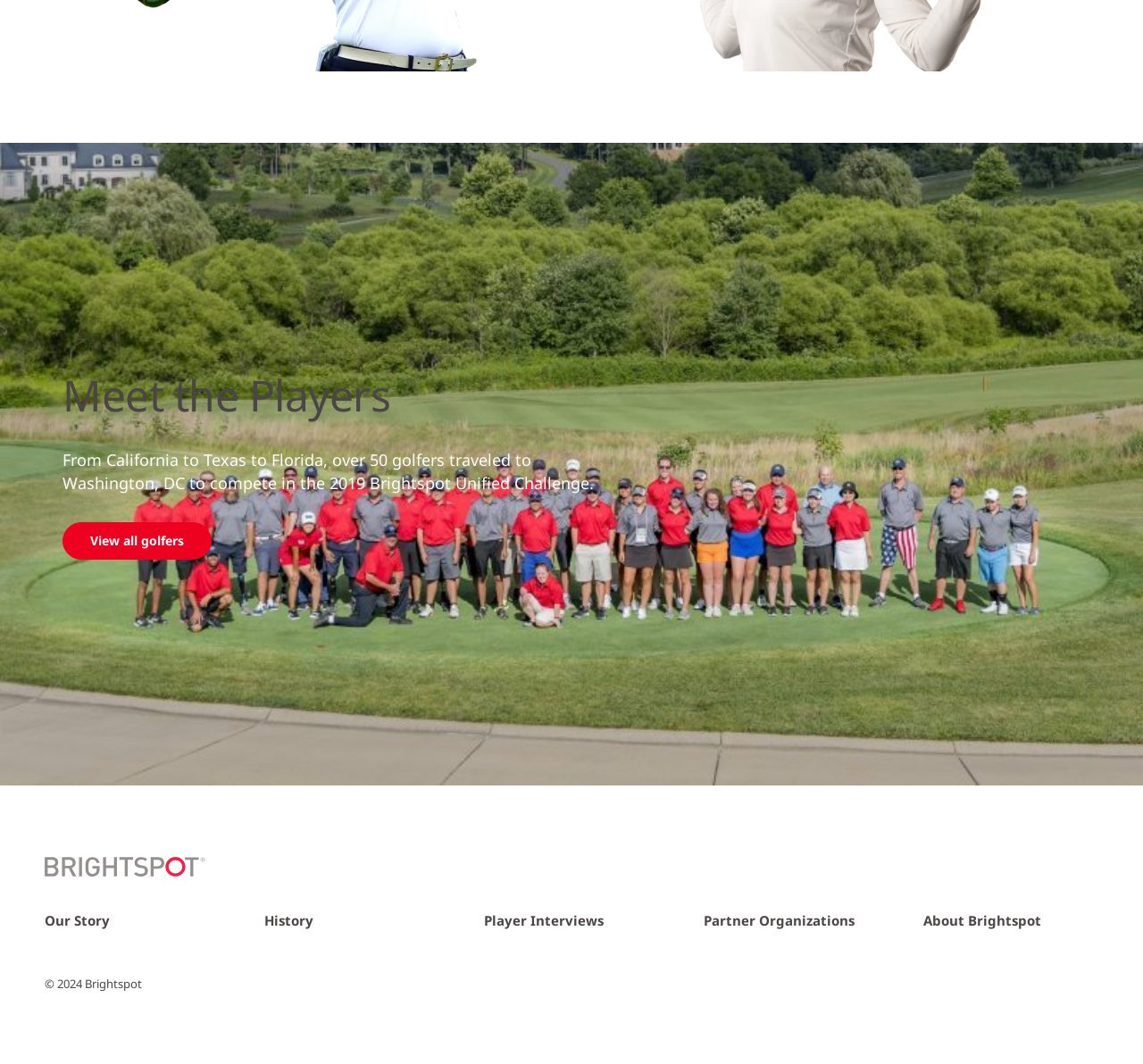How many words are in the first paragraph?
Please provide a single word or phrase as your answer based on the screenshot.

19